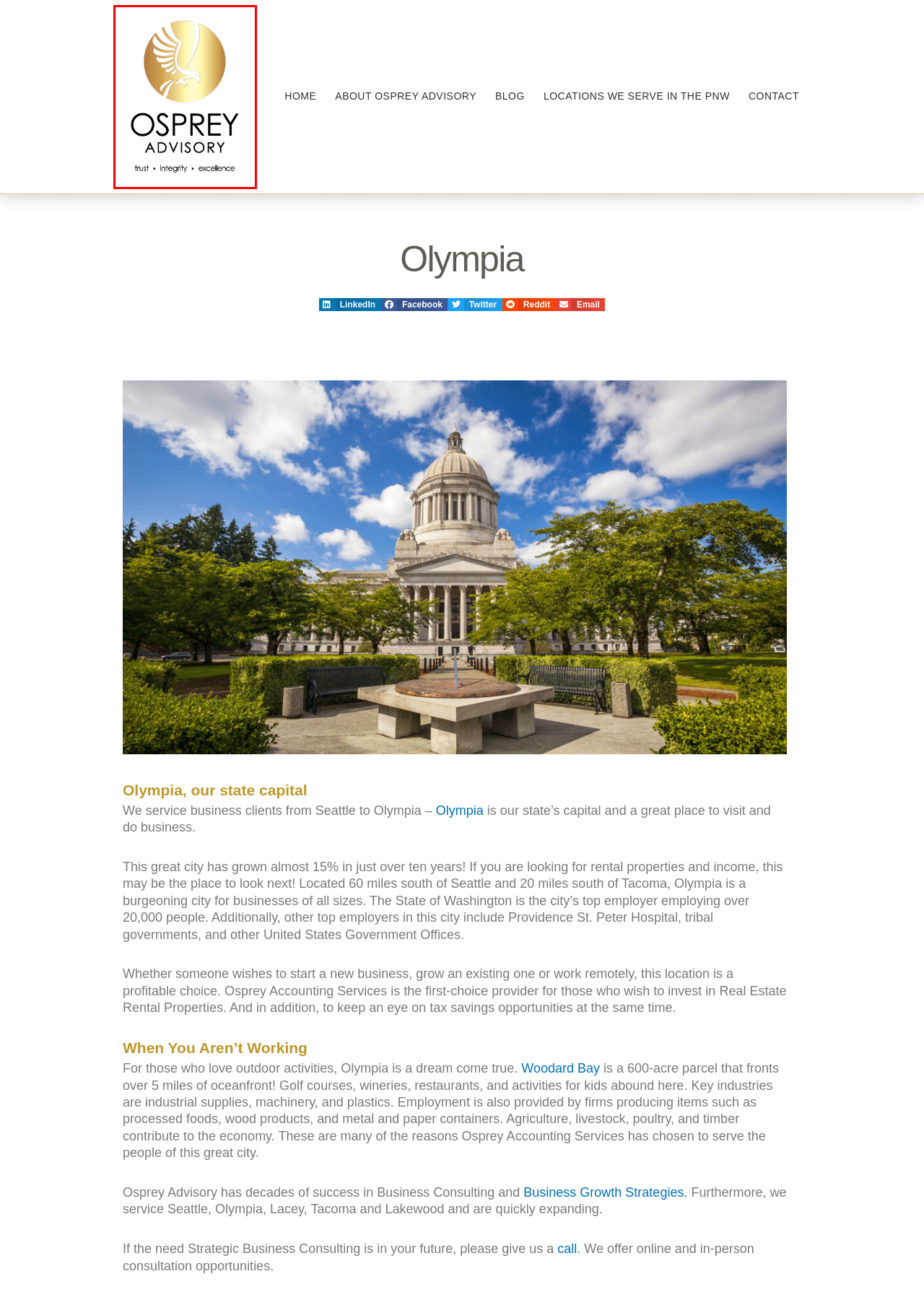After examining the screenshot of a webpage with a red bounding box, choose the most accurate webpage description that corresponds to the new page after clicking the element inside the red box. Here are the candidates:
A. The Osprey Advisory Blog
B. Woodard Bay Conservation Area — Washington Trails Association
C. About Osprey Accounting Services; Experience and Expertise
D. How to Contact Osprey Advisory
E. Nine Factors To Consider Before Seeking Out A Business Advisor - Osprey Advisory
F. Locations We Serve in the PNW
G. Best Advice I Ever Got: Hire A Coach - Osprey Advisory
H. Expert Business Growth and Profitability Advisory Services

H